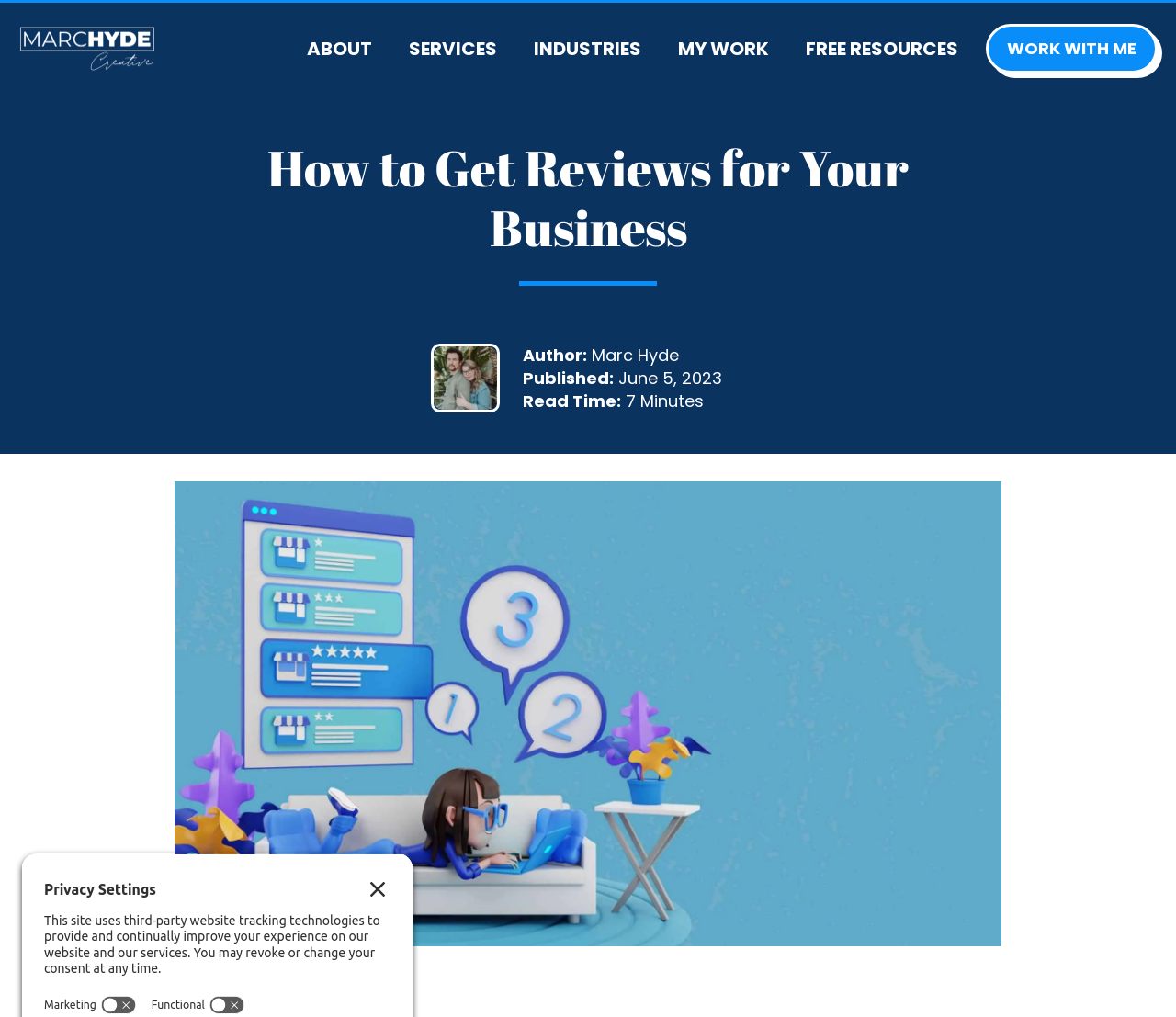What is the purpose of the button with the text 'Close Layer'?
Please provide a single word or phrase as your answer based on the screenshot.

To close the privacy settings layer